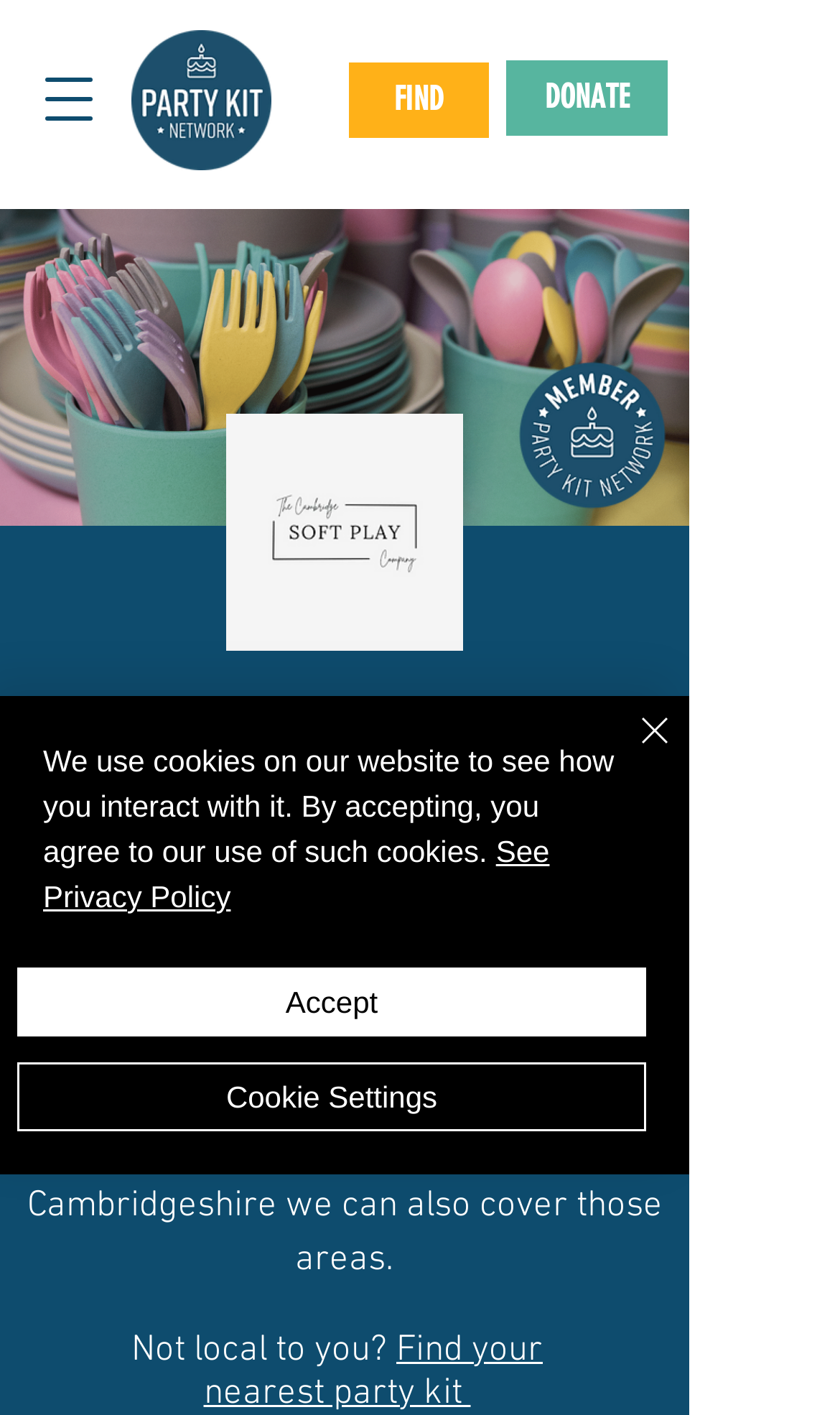Describe all the significant parts and information present on the webpage.

This webpage is about The Cambridge Soft Play Company, a party kit provider based in Soham, Ely (CB7), UK. At the top left corner, there is a button to open the navigation menu. Next to it, on the top left, is the company's logo, which is an image. On the top right, there are two links, "FIND" and "DONATE", with a member logo image in between. 

Below the top navigation, there is a large image of the company's logo, accompanied by a heading with the company's name. Underneath, there is a text stating the company's location, "Soham, Ely (CB7), UK". 

Further down, there is a section with a message about cookies, which is an alert box. This box contains a link to the "See Privacy Policy" page and two buttons, "Accept" and "Cookie Settings". There is also a "Close" button with a small image of a cross on the top right corner of the alert box.

On the bottom left, there is a text "Not local to you?" followed by a link "Find your nearest party kit".